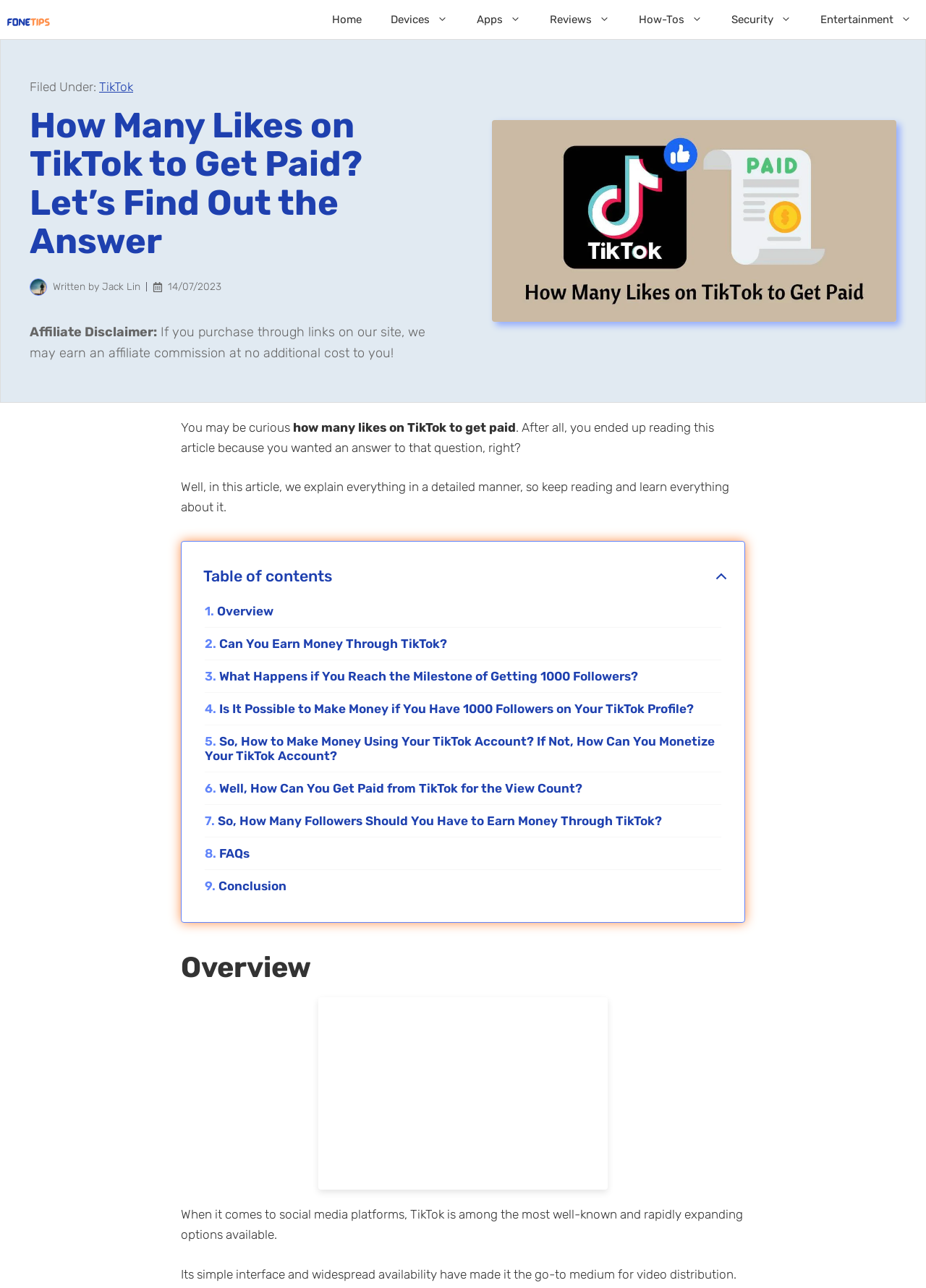Locate the heading on the webpage and return its text.

How Many Likes on TikTok to Get Paid? Let’s Find Out the Answer